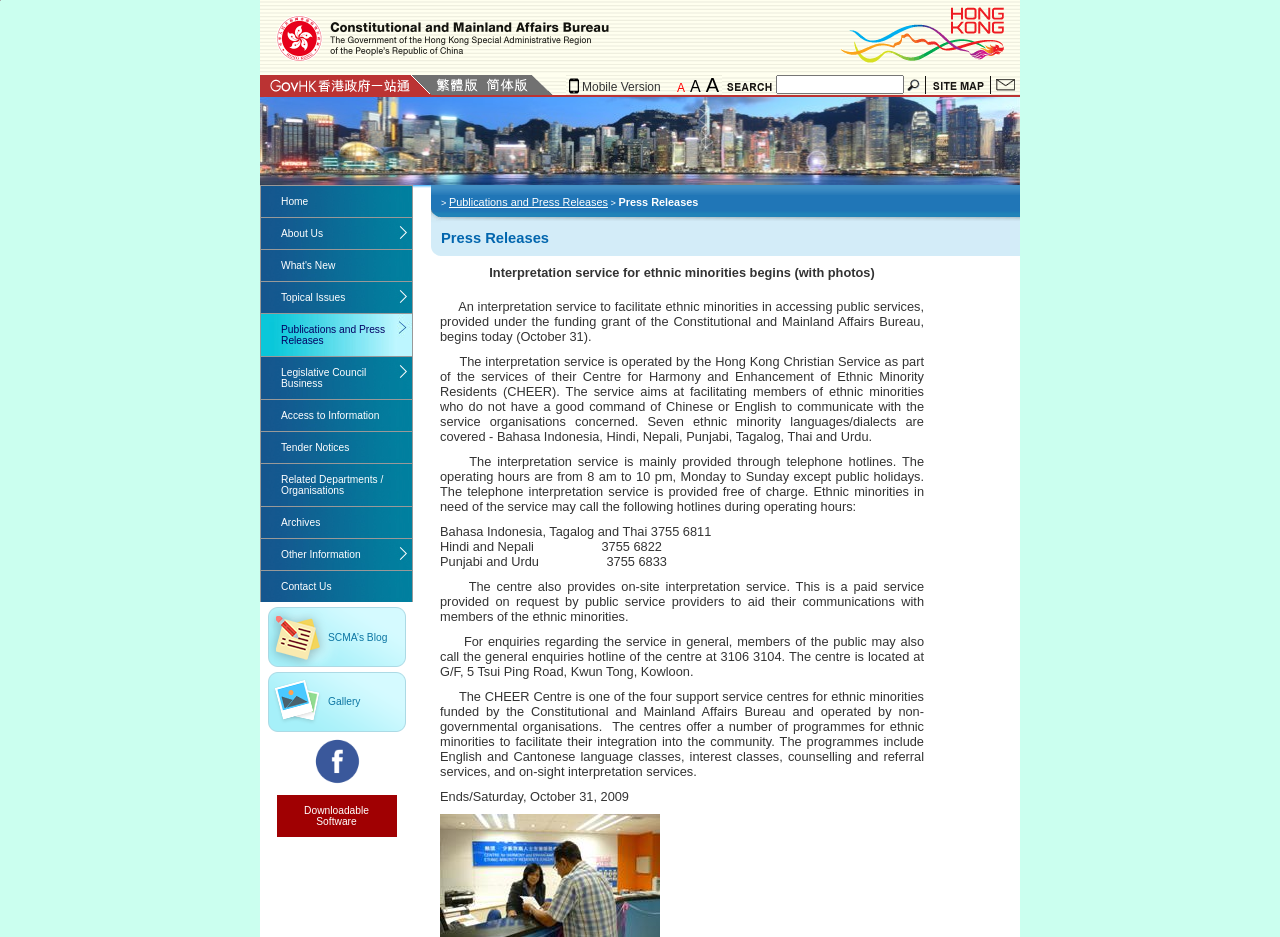Using the provided description Traditional Chinese, find the bounding box coordinates for the UI element. Provide the coordinates in (top-left x, top-left y, bottom-right x, bottom-right y) format, ensuring all values are between 0 and 1.

[0.337, 0.08, 0.377, 0.101]